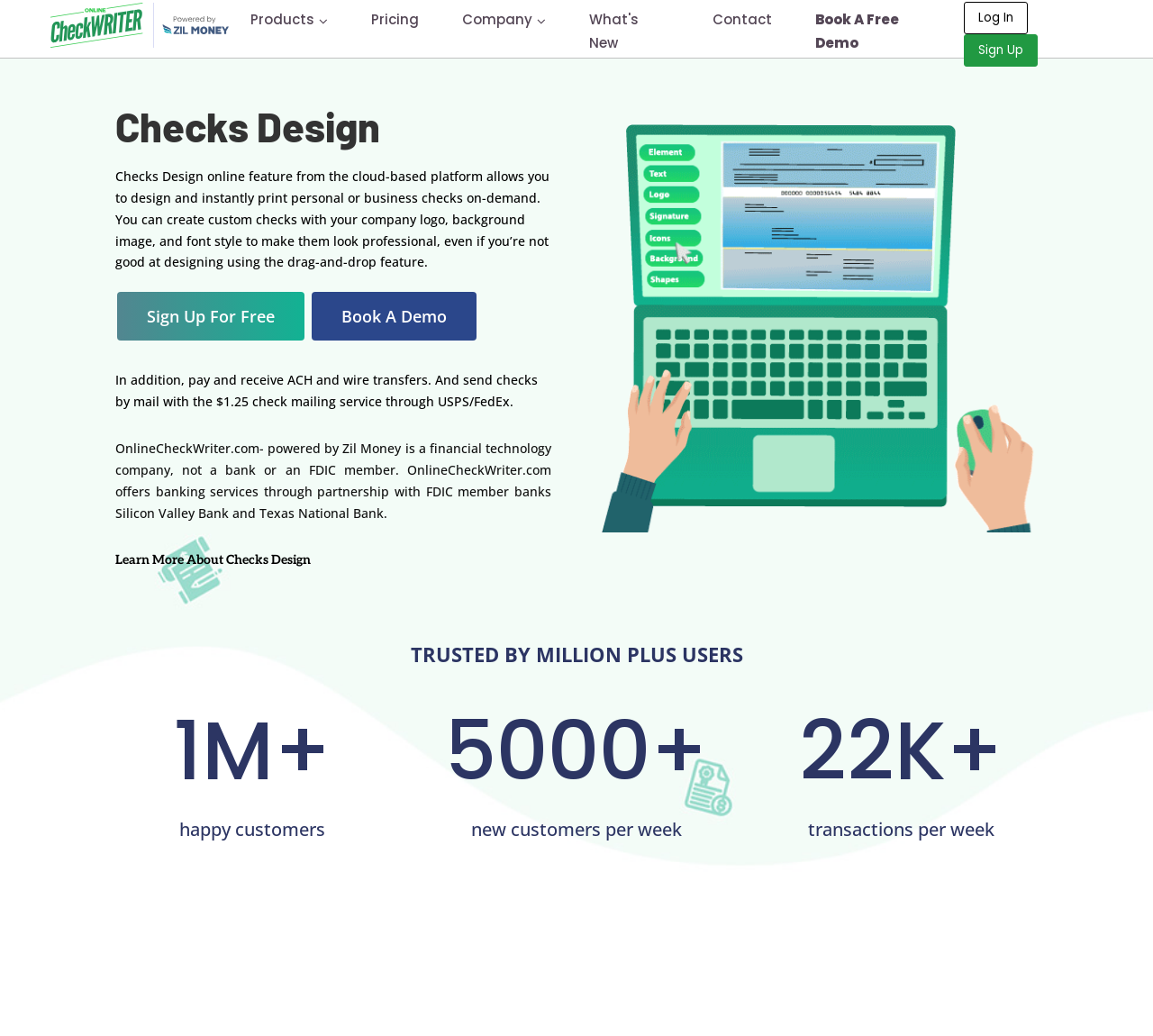Please determine the bounding box coordinates of the element's region to click for the following instruction: "Click the 'Log In' button".

[0.836, 0.001, 0.892, 0.033]